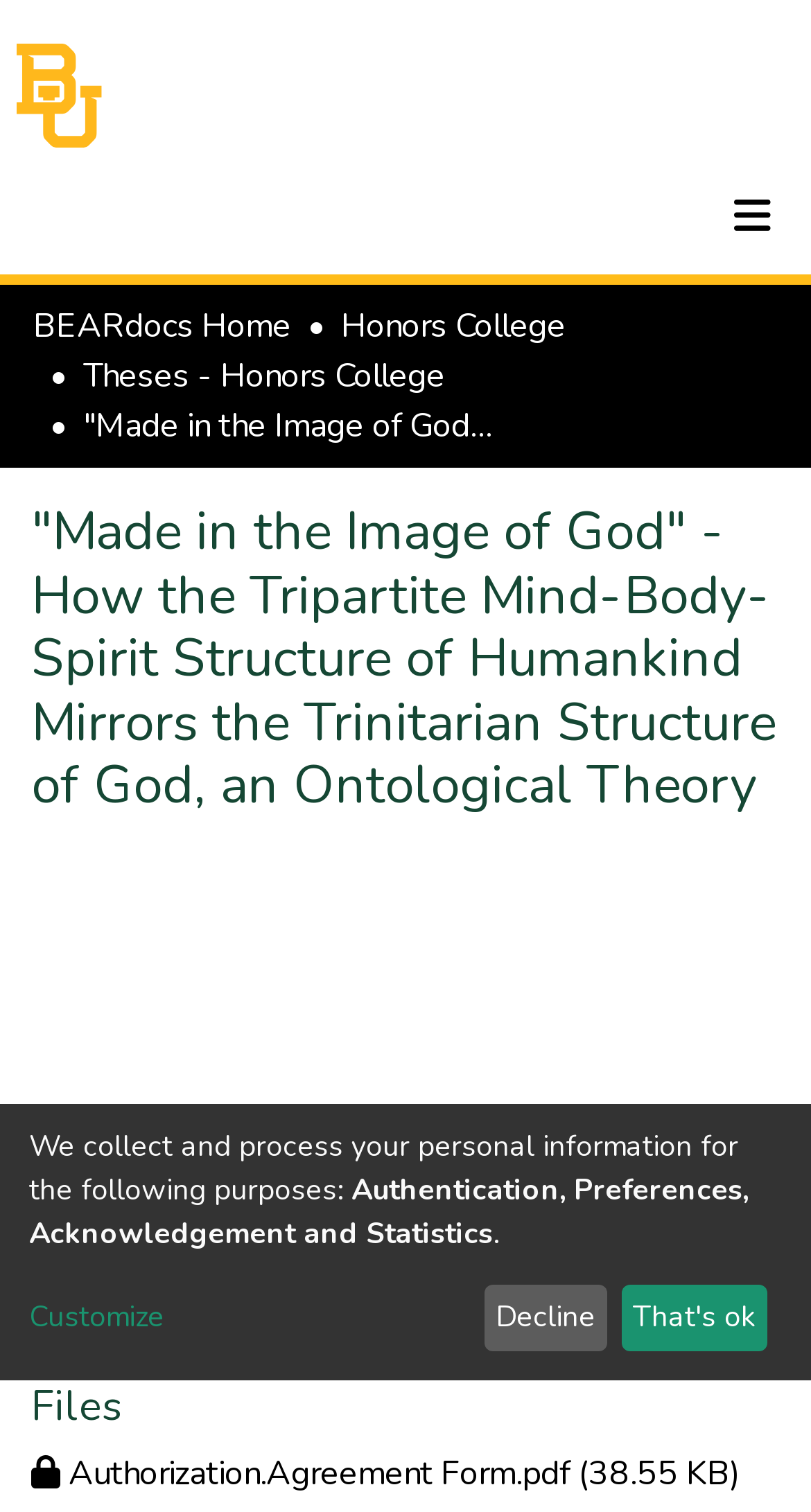Offer a meticulous description of the webpage's structure and content.

This webpage appears to be a thesis presentation page, with a focus on the topic "Made in the Image of God" and its relation to the tripartite mind-body-spirit structure of humankind mirroring the Trinitarian structure of God. 

At the top of the page, there is a navigation bar with several elements, including a repository logo on the left, a search bar in the middle, and a language switch button and a log-in button on the right. 

Below the navigation bar, there is a breadcrumb navigation section that displays the path "BEARdocs Home > Honors College > Theses - Honors College". 

The main content of the page is divided into two sections. The top section has a heading that displays the title of the thesis, and the bottom section has a heading labeled "Files". 

In the "Files" section, there is a link to a restricted bitstream file, specifically an "Authorization.Agreement Form.pdf" file. 

On the right side of the page, there is a section that appears to be related to data privacy, with several lines of text explaining how personal information is collected and processed. There are also two buttons, "Decline" and "That's ok", which seem to be related to accepting or declining the data privacy terms.